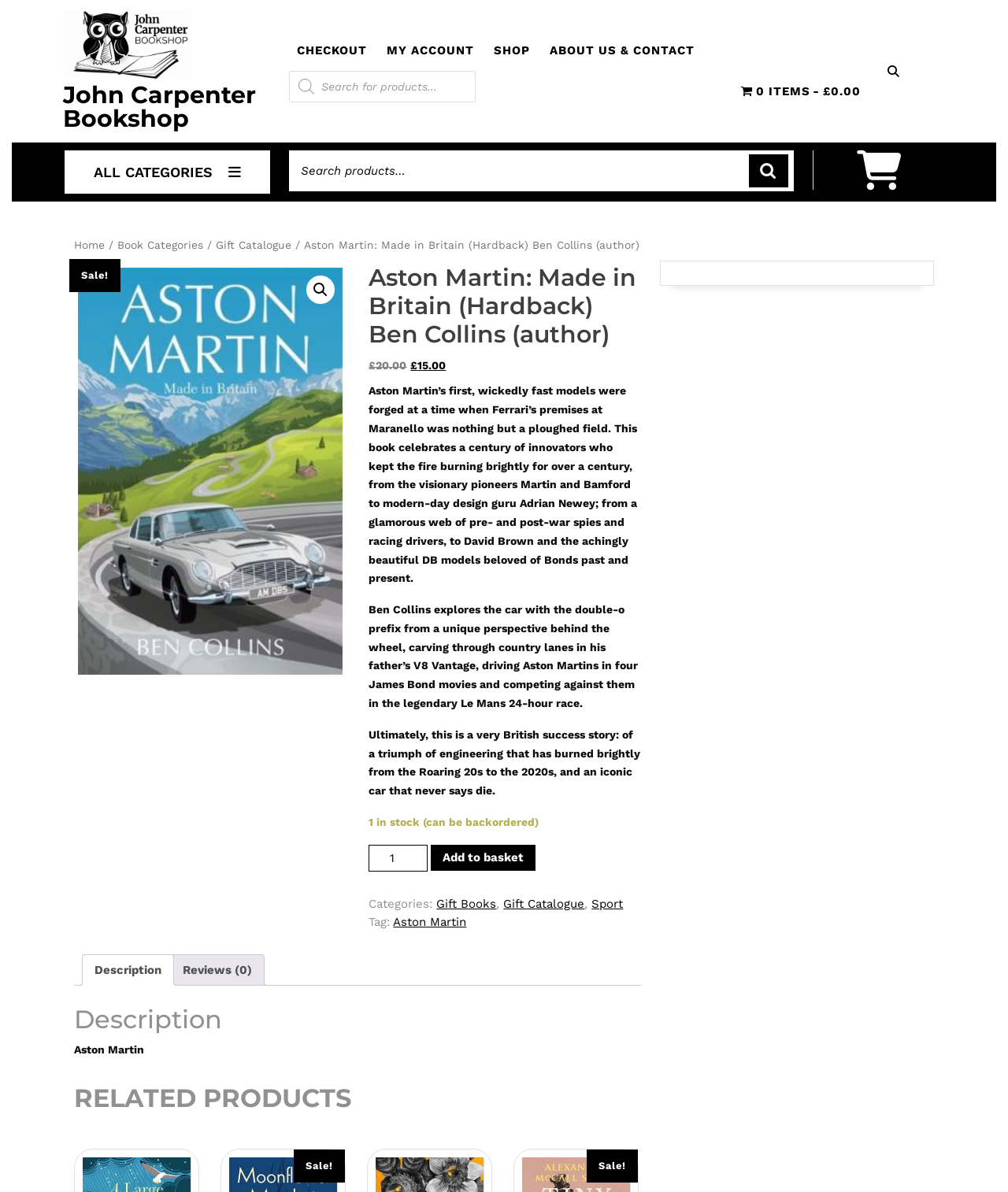Please determine the bounding box coordinates of the clickable area required to carry out the following instruction: "View basket". The coordinates must be four float numbers between 0 and 1, represented as [left, top, right, bottom].

[0.727, 0.06, 0.862, 0.094]